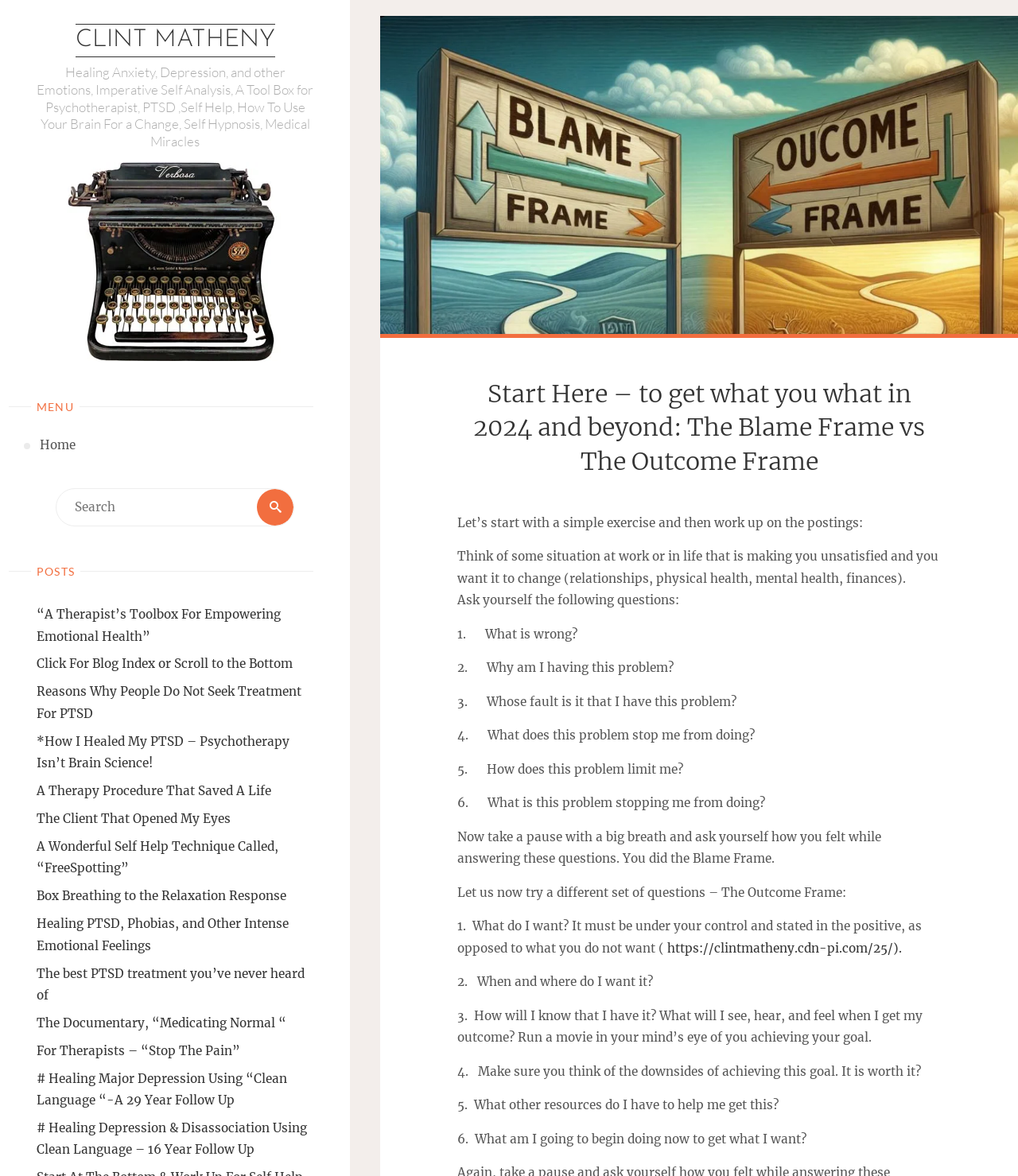From the webpage screenshot, predict the bounding box of the UI element that matches this description: "Home".

[0.039, 0.364, 0.074, 0.395]